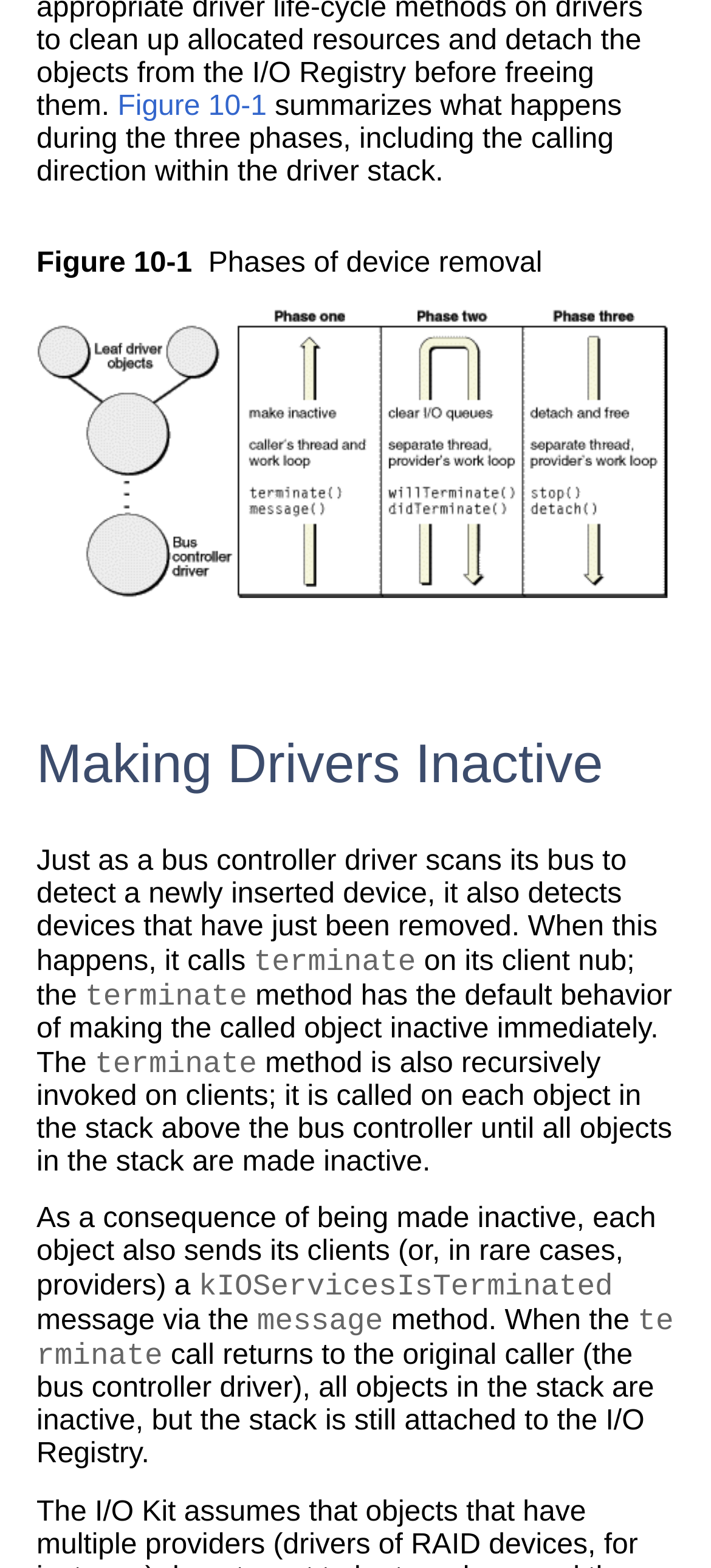Specify the bounding box coordinates of the area that needs to be clicked to achieve the following instruction: "View the 'Phases of device removal' image".

[0.051, 0.194, 0.949, 0.382]